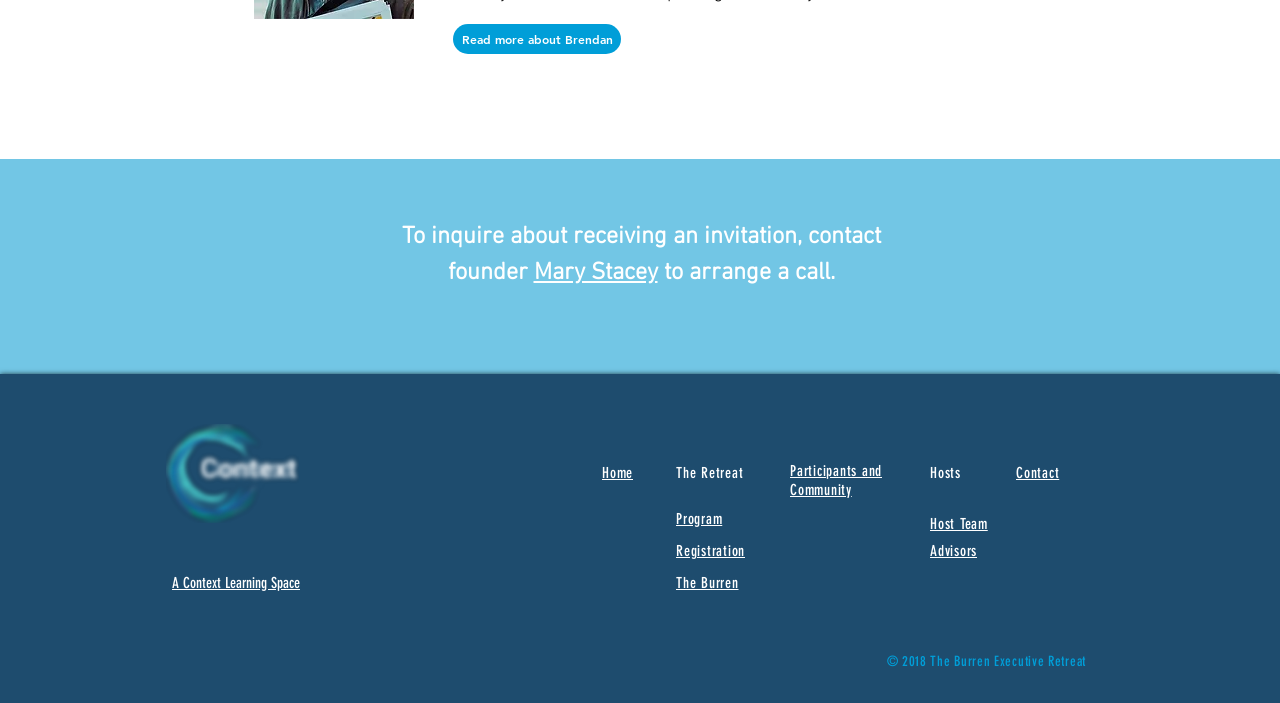What is the location of the retreat?
Use the image to give a comprehensive and detailed response to the question.

The link 'The Burren' is present on the webpage, and the context of the surrounding text suggests that it is the location of the retreat.